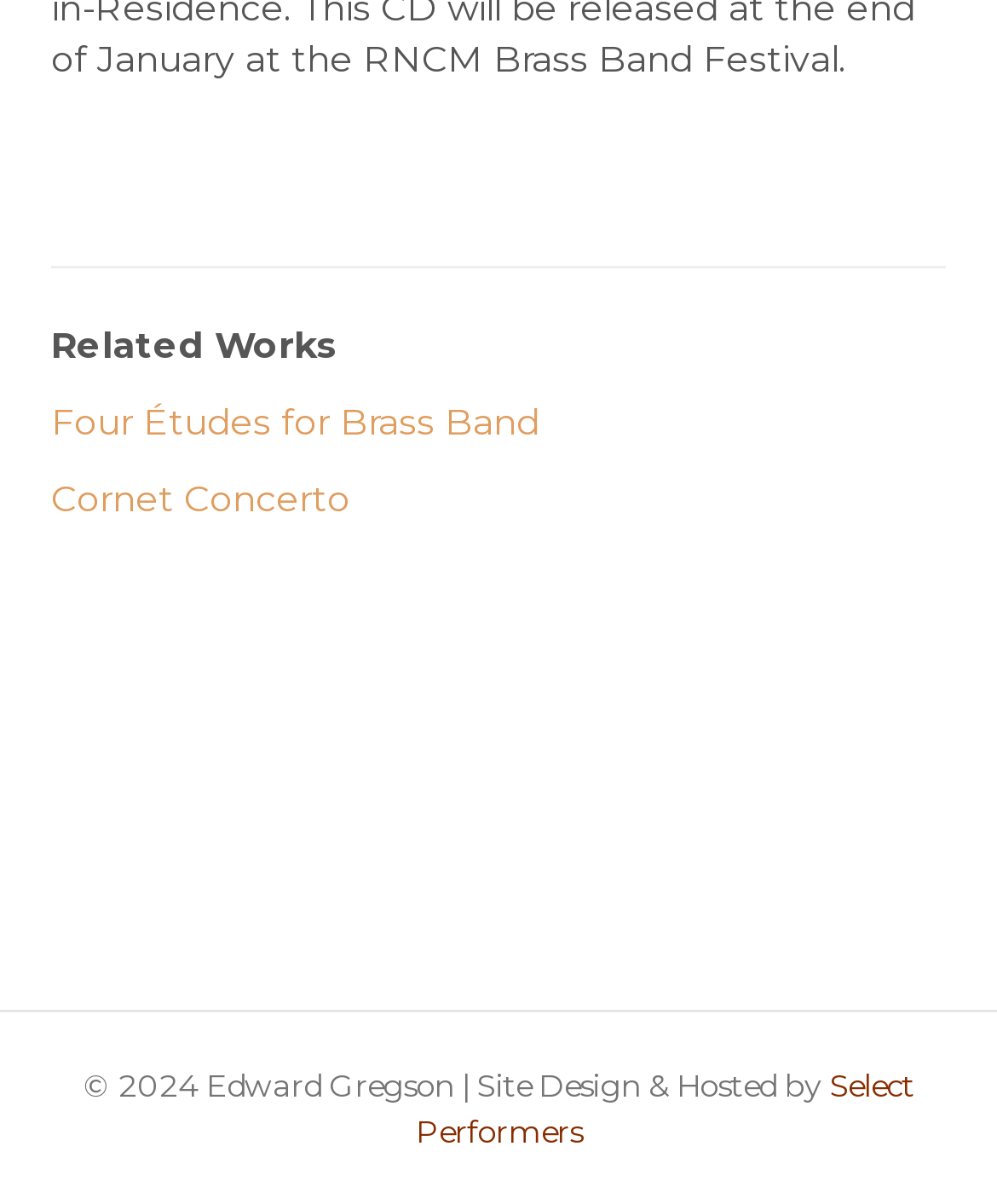Given the webpage screenshot, identify the bounding box of the UI element that matches this description: "Select Performers".

[0.417, 0.886, 0.917, 0.955]